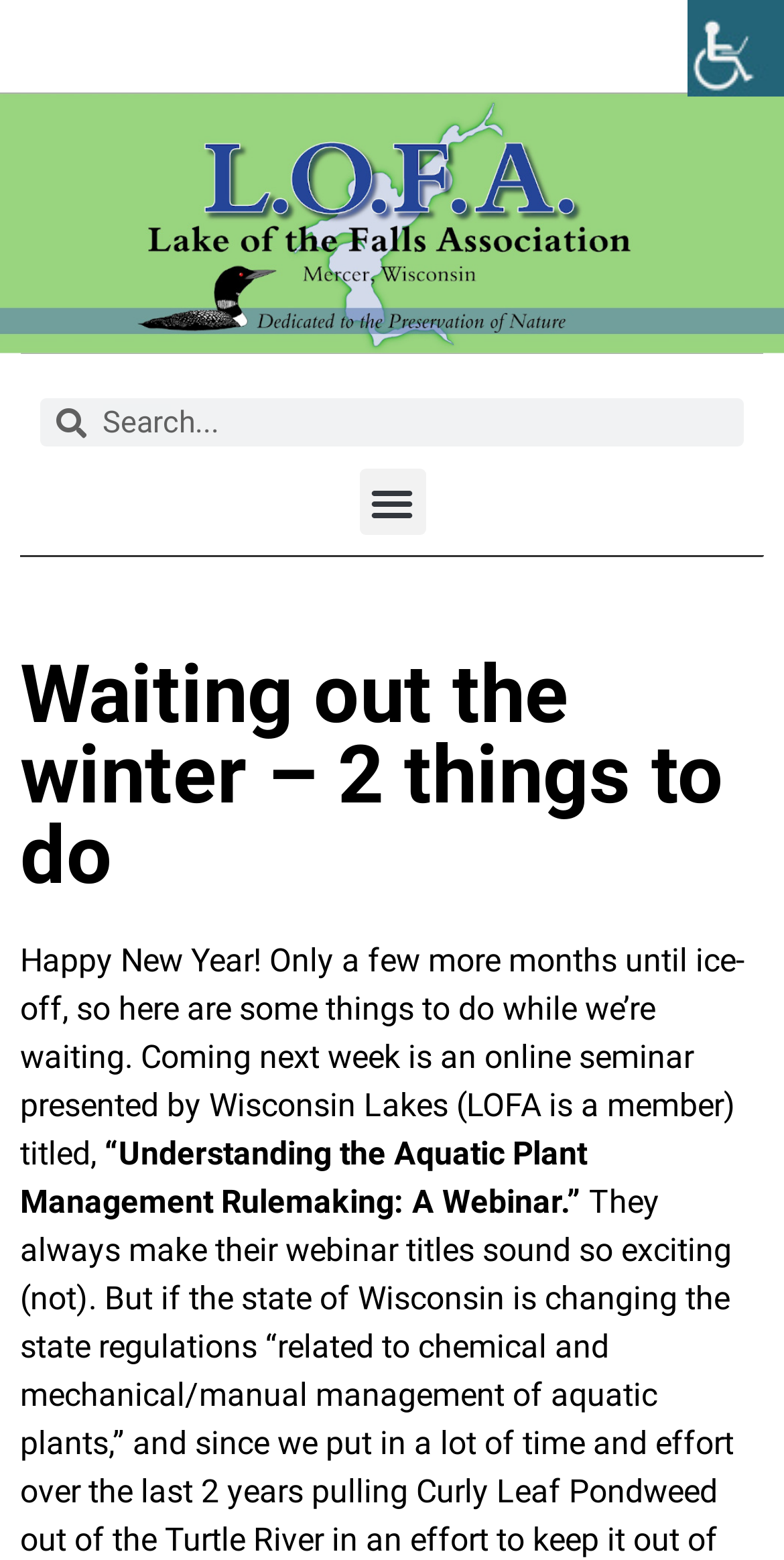Reply to the question with a single word or phrase:
How many search boxes are there on the webpage?

1